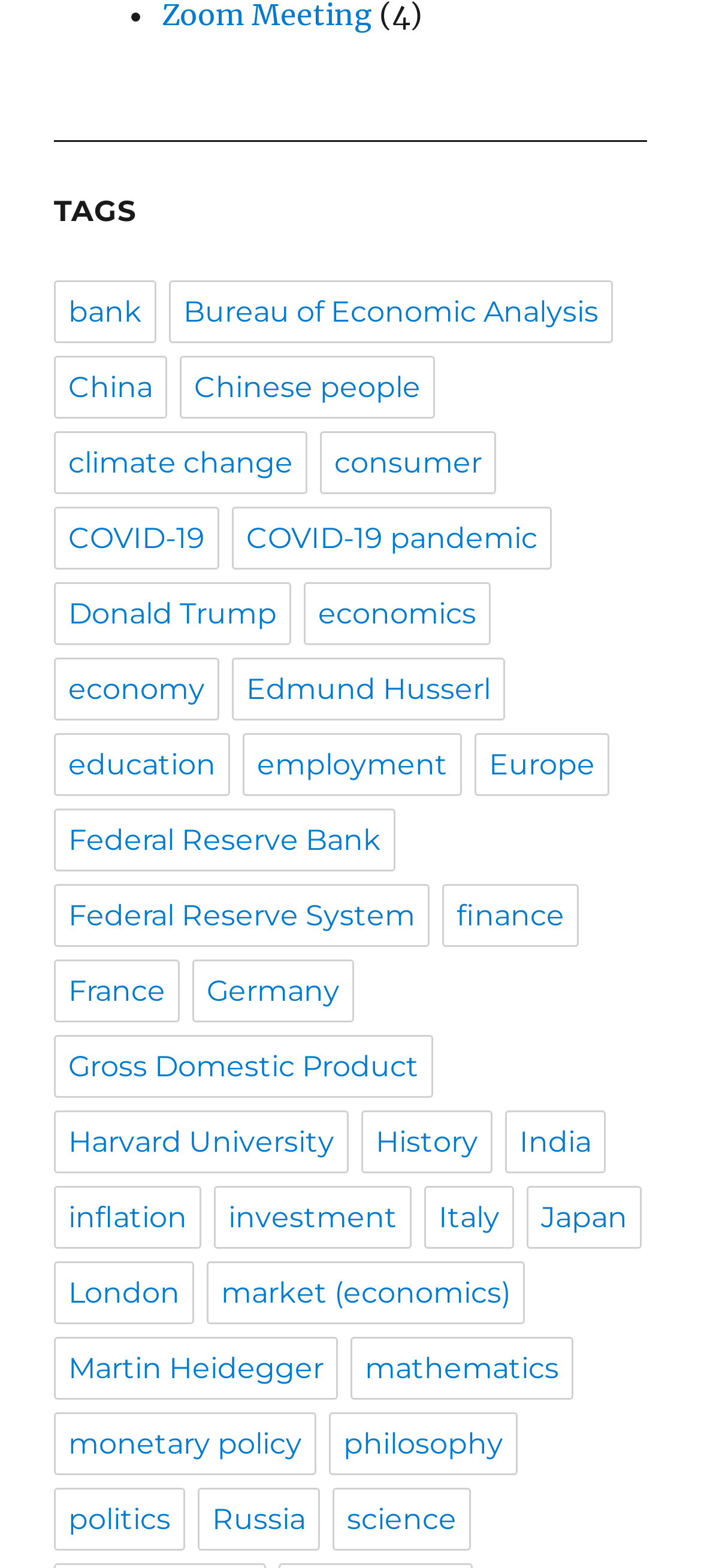Identify the bounding box coordinates for the element you need to click to achieve the following task: "visit the page about climate change". The coordinates must be four float values ranging from 0 to 1, formatted as [left, top, right, bottom].

[0.077, 0.275, 0.438, 0.315]